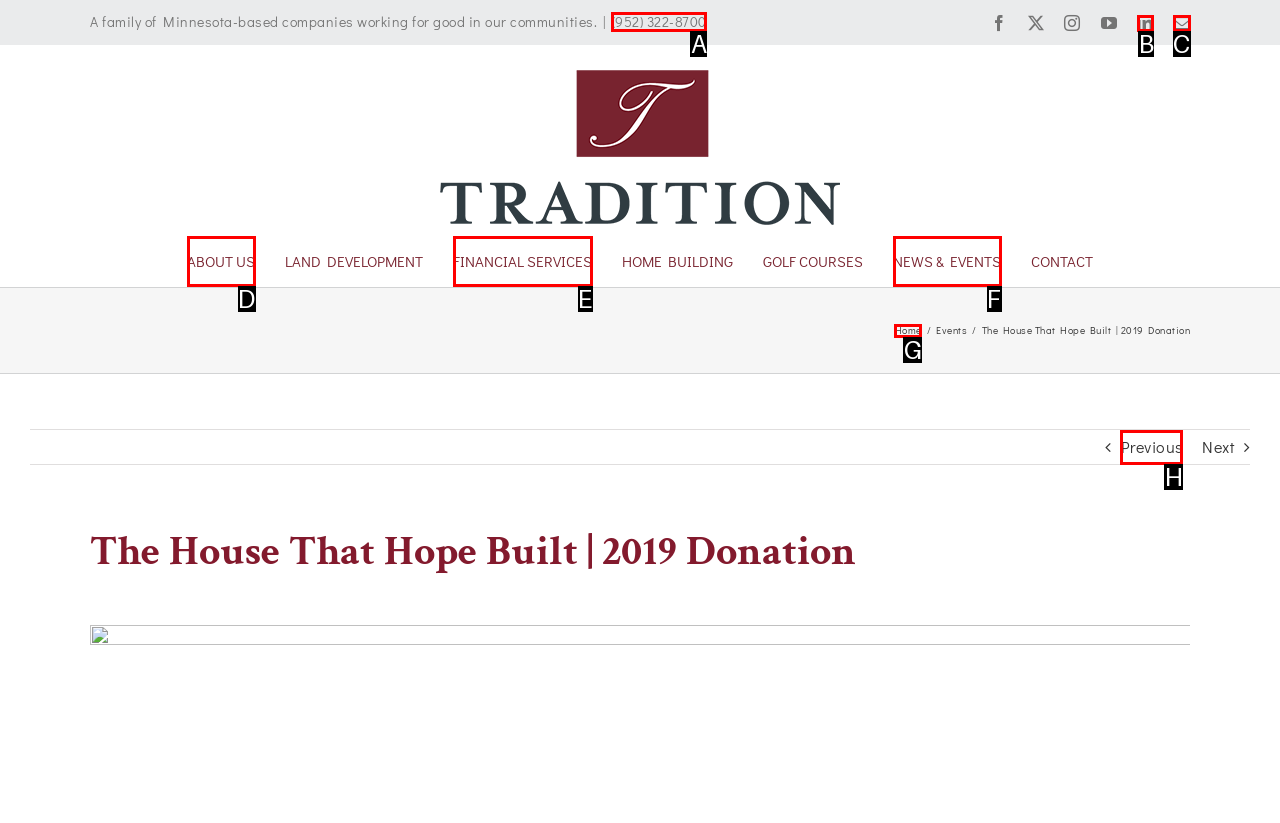Tell me which one HTML element I should click to complete the following task: Call the company
Answer with the option's letter from the given choices directly.

A